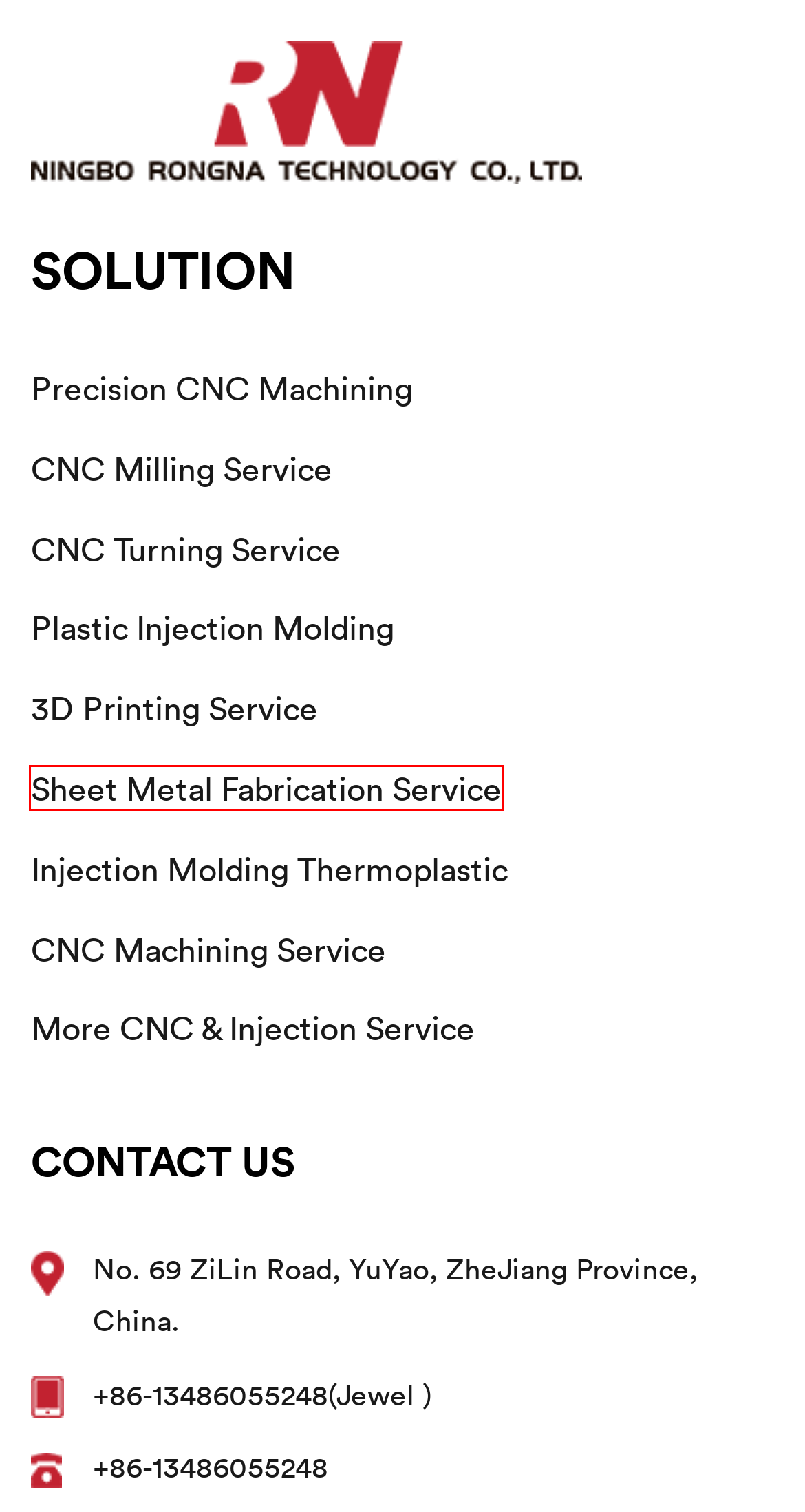Given a screenshot of a webpage with a red bounding box around an element, choose the most appropriate webpage description for the new page displayed after clicking the element within the bounding box. Here are the candidates:
A. Custom Rapid Prototype Plastic/Metal 3D Printing Service, Company
B. Injection Molding Thermoplastic Material Manufacturers, Suppliers
C. More Product- RongNa Technology Co., Ltd
D. China Custom Precision CNC Machining Factory, Manufacturers
E. Custom CNC Turning Service, CNC Turning Parts Manufacturers
F. Custom Rapid Plastic Injection Molding Manufacturers, Factory
G. Custom 5 Axis Cnc Milling Service, China Cnc Milling Company
H. Custom Sheet Metal Fabrication Service, Company, Manufacturers

H